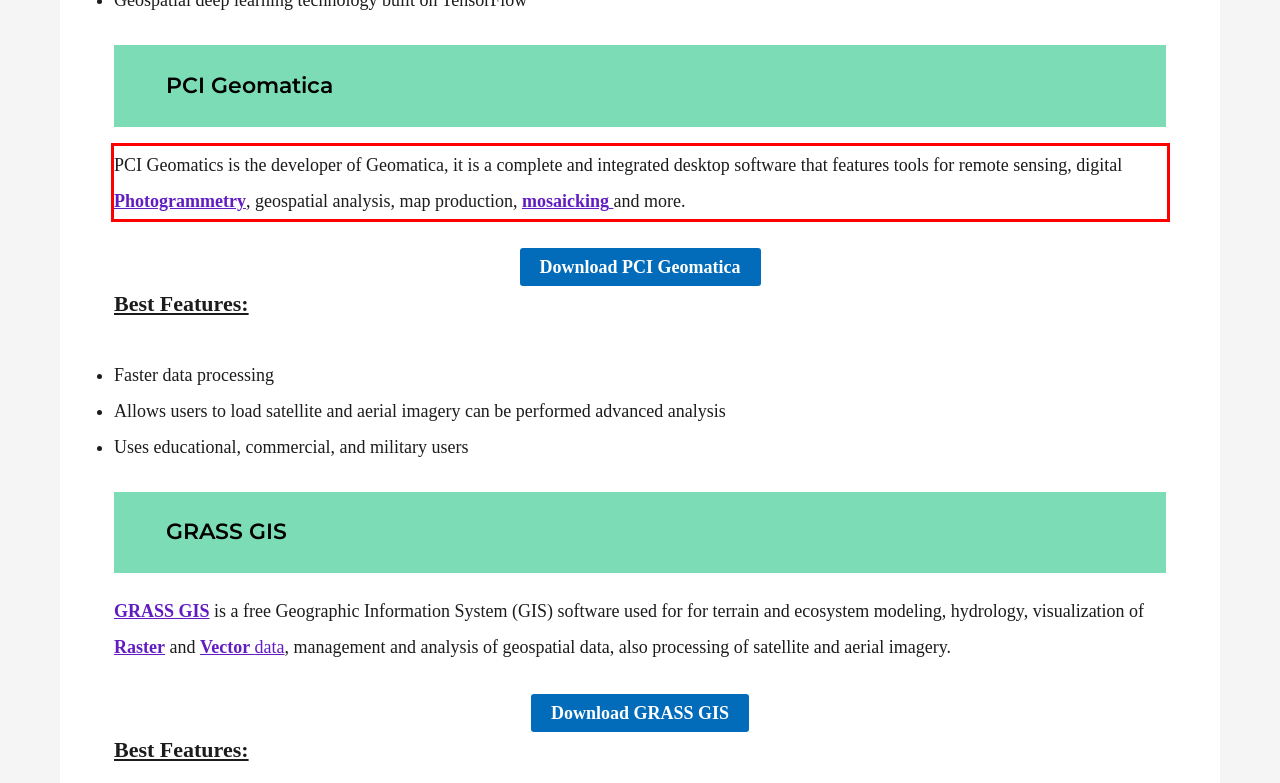You have a screenshot of a webpage where a UI element is enclosed in a red rectangle. Perform OCR to capture the text inside this red rectangle.

PCI Geomatics is the developer of Geomatica, it is a complete and integrated desktop software that features tools for remote sensing, digital Photogrammetry, geospatial analysis, map production, mosaicking and more.